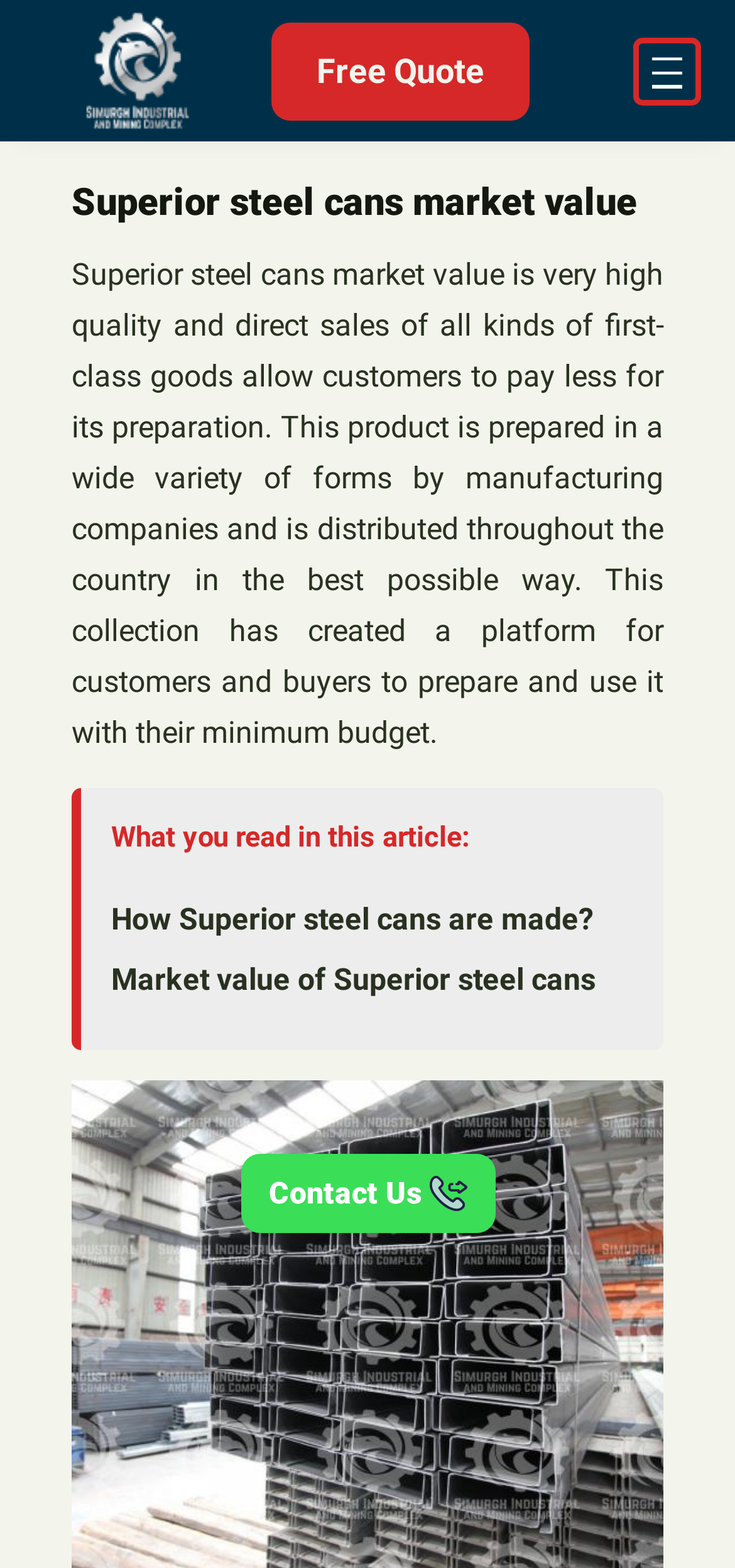What are the two topics related to Superior steel cans?
Look at the image and construct a detailed response to the question.

The two topics related to Superior steel cans are 'How Superior steel cans are made?' and 'Market value of Superior steel cans'. These topics are indicated by the two link elements with these texts, which are likely to lead to more information on these topics.